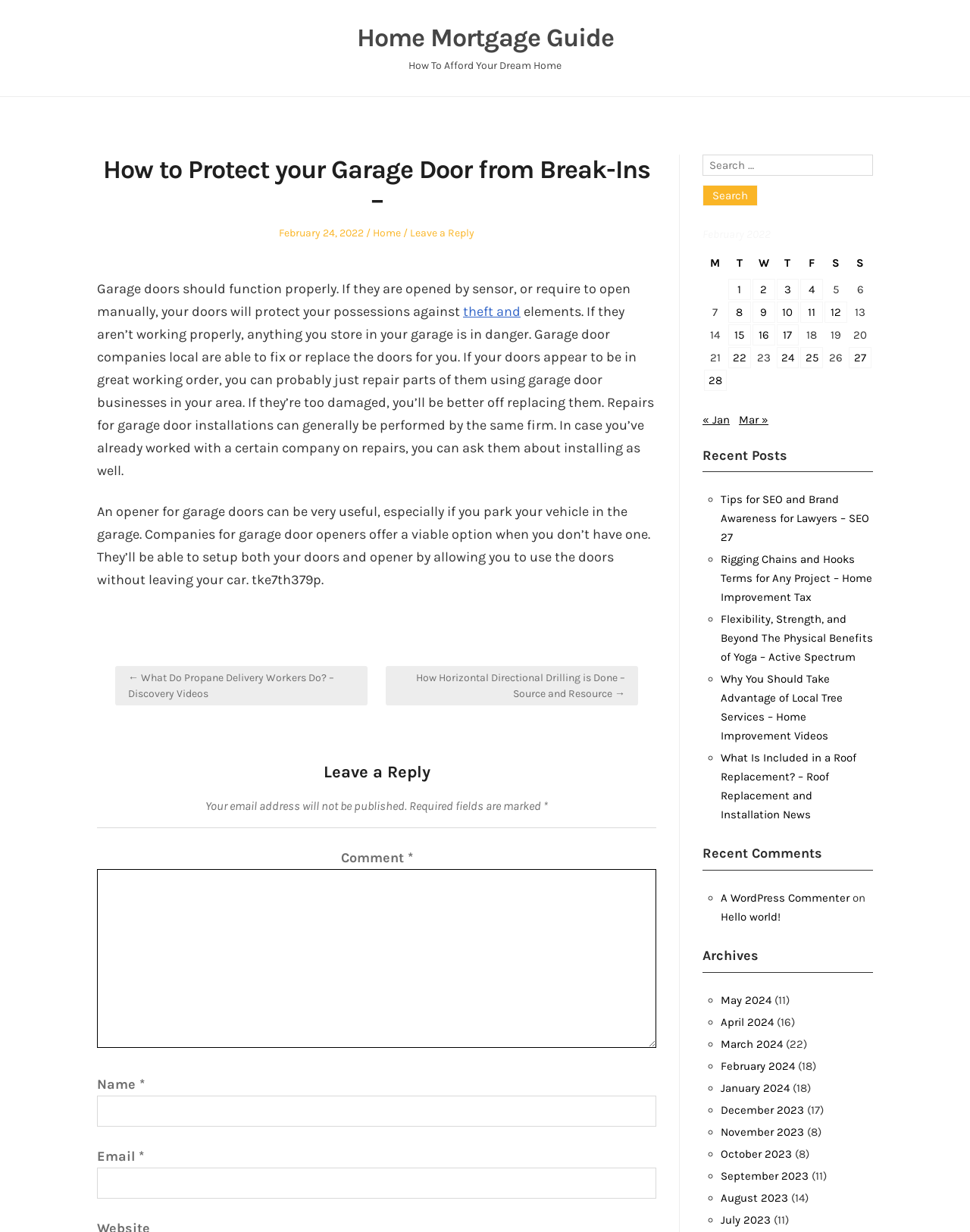What can garage door companies do for you?
Please provide a comprehensive answer to the question based on the webpage screenshot.

Garage door companies can fix or replace your garage doors if they are not working properly. They can also repair parts of the door if it's still in good condition, and even install new doors if needed.